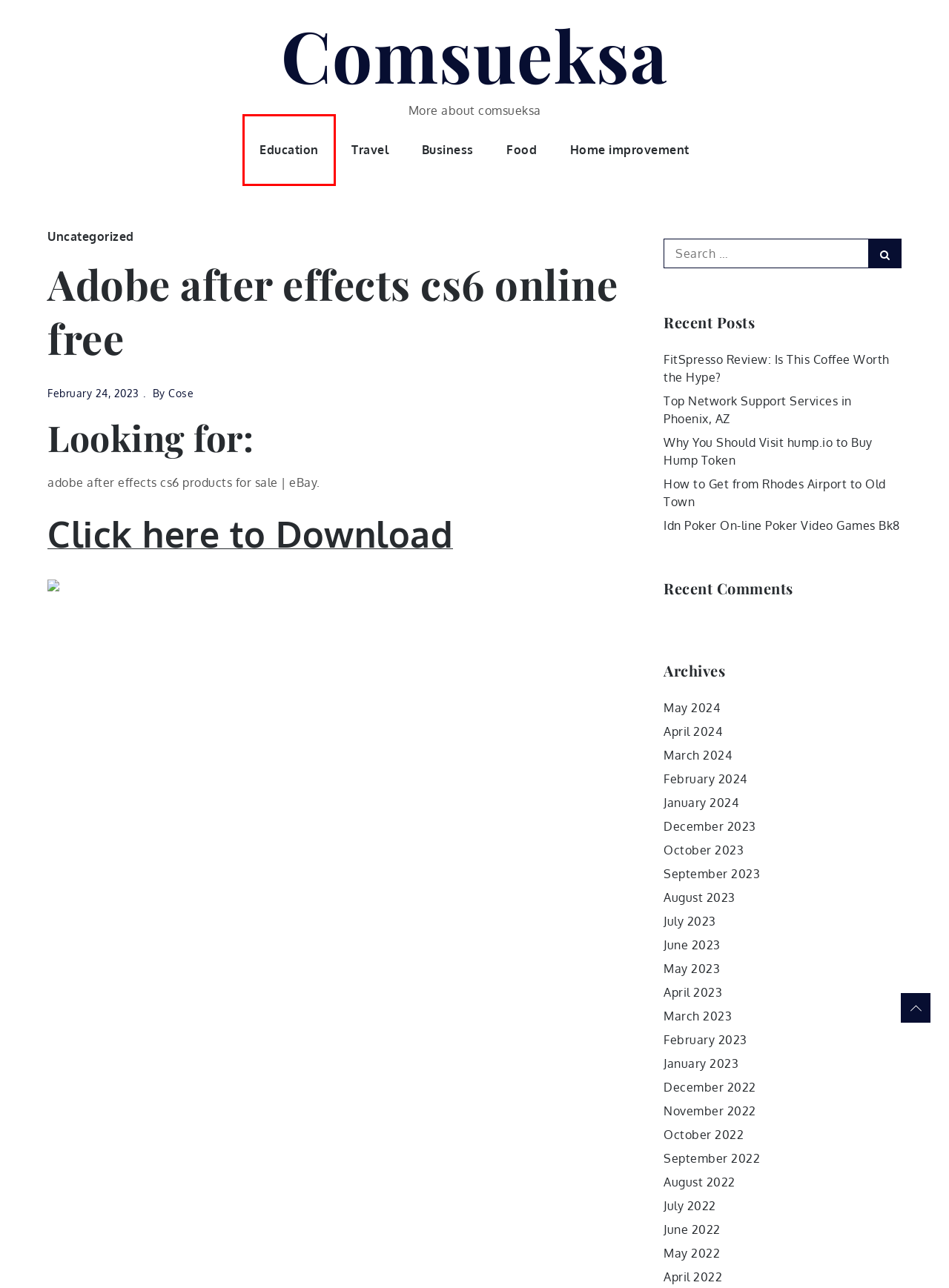You are given a screenshot of a webpage within which there is a red rectangle bounding box. Please choose the best webpage description that matches the new webpage after clicking the selected element in the bounding box. Here are the options:
A. Cose – Comsueksa
B. Why You Should Visit hump.io to Buy Hump Token – Comsueksa
C. Education – Comsueksa
D. July 2022 – Comsueksa
E. July 2023 – Comsueksa
F. February 2023 – Comsueksa
G. June 2023 – Comsueksa
H. December 2023 – Comsueksa

C